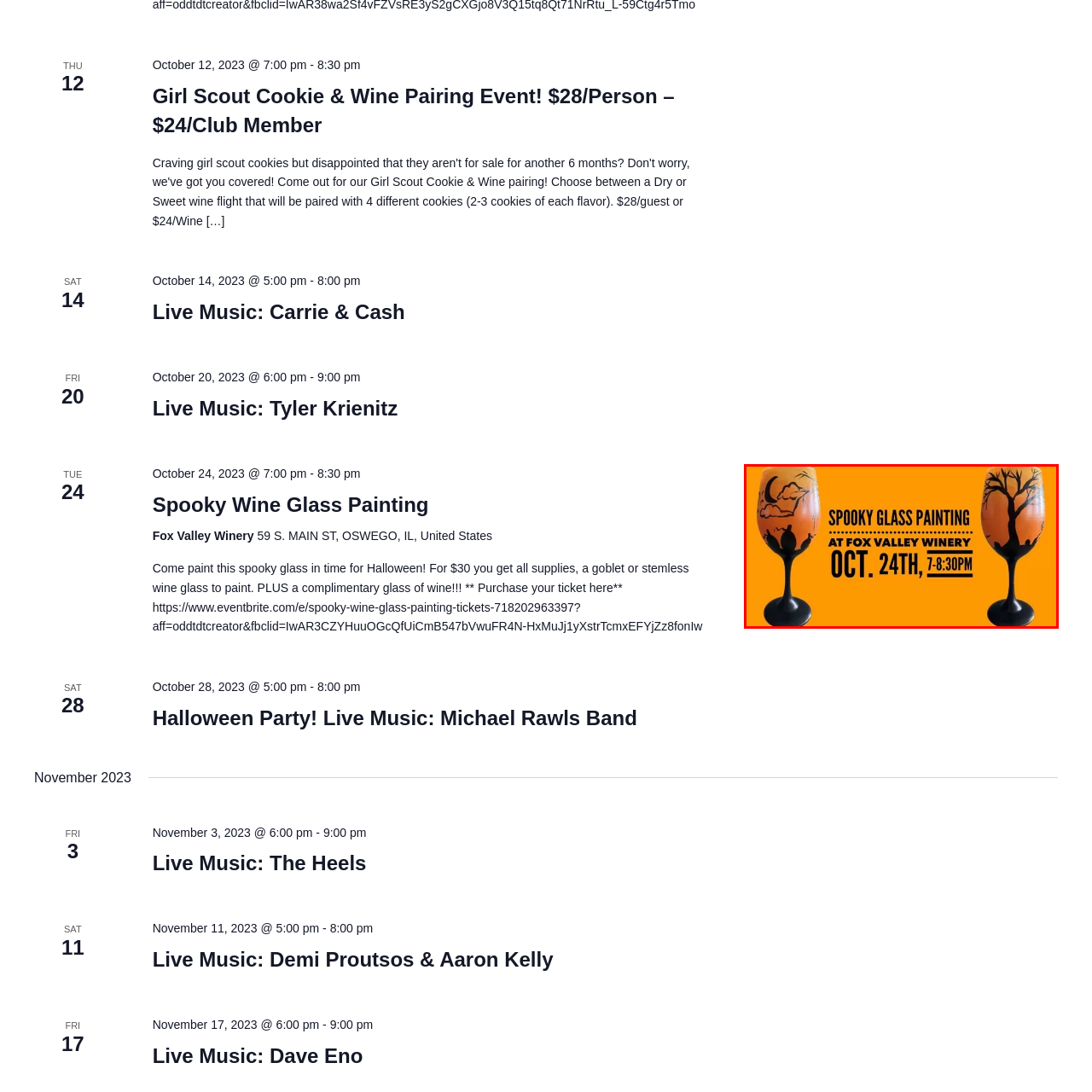Construct a detailed caption for the image enclosed in the red box.

Join us for a festive and creative evening at Fox Valley Winery on October 24th, from 7:00 PM to 8:30 PM, featuring the "Spooky Glass Painting" event! The vibrant promotional image showcases beautifully painted wine glasses with captivating Halloween-themed designs, perfect for capturing the spirit of the season. The left glass features a silhouette of a cat against a backdrop of swirling clouds, while the right glass boasts a striking tree against a sunset gradient. This artistic experience costs $30 and includes all necessary supplies to create your own spooky masterpiece along with a complimentary glass of wine. Celebrate Halloween with creativity and fun in a picturesque winery setting!